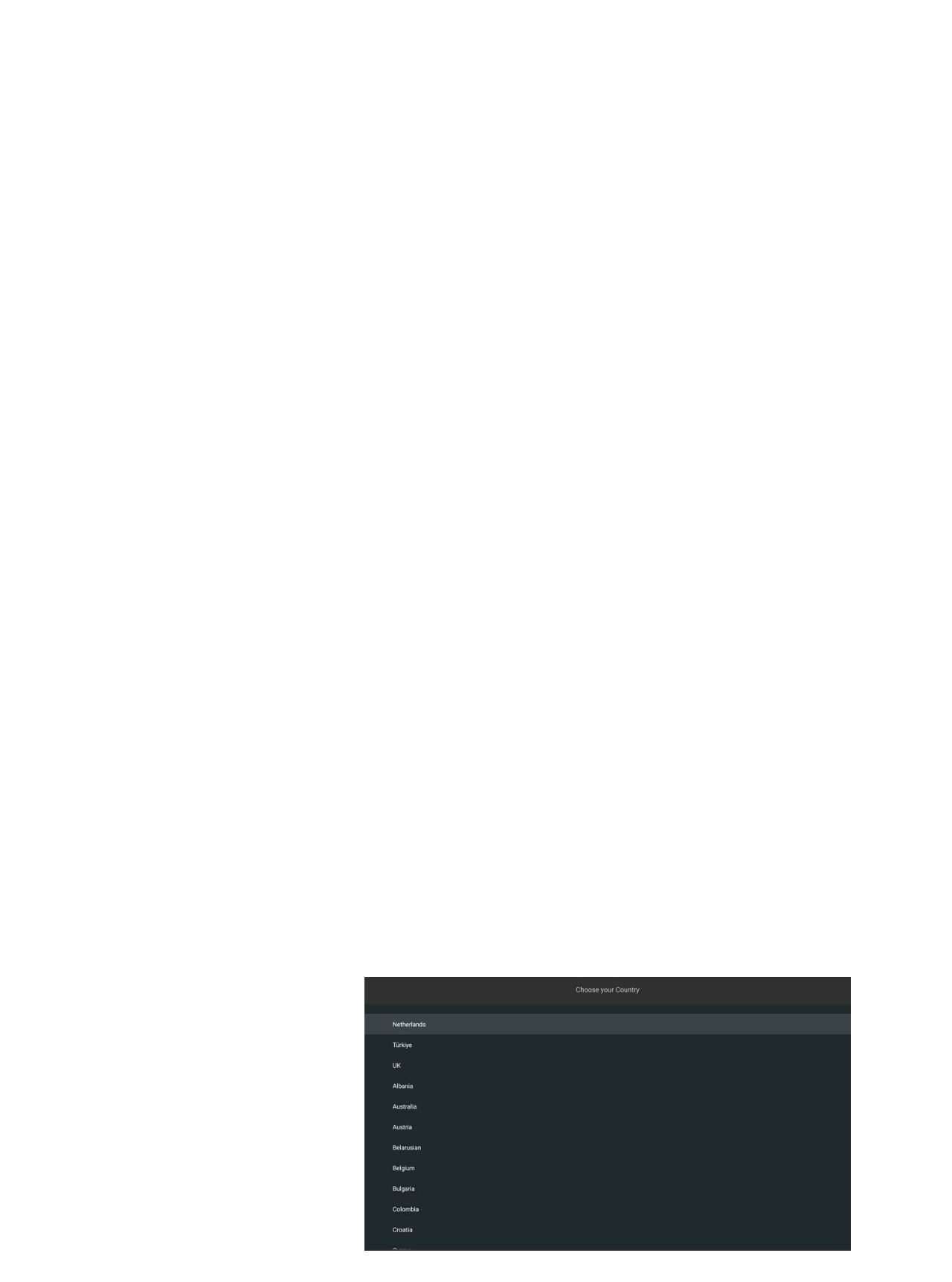Elaborate on the information and visuals displayed on the webpage.

This webpage is a support guide for installing the EasySignage player on Vestel digital signage screens. At the top, there is a link to the EasySignage Digital Signage Support Guide, accompanied by an image. A search box is located at the top right corner, with a button next to it. 

Below the search box, there is a list of 15 items, each representing a different topic, such as dashboard, registration, installation, playlists, apps, templates, media assets, schedules, screens, video wall, proof of play, account settings, licenses and billing, languages, user management, and integrations. Each item has a corresponding link.

The main content of the page is focused on the installation of the EasySignage player on Vestel digital signage screens. It consists of two steps: getting the APK file and setting up the Vestel TV. The first step involves downloading the latest APK file from a provided link, copying it to a USB disk, and plugging the USB disk into the TV. The second step guides the user through the Vestel TV setup wizard, including choosing a language and country.

Throughout the page, there are several images and static text elements that provide additional information and illustrations to support the installation process.